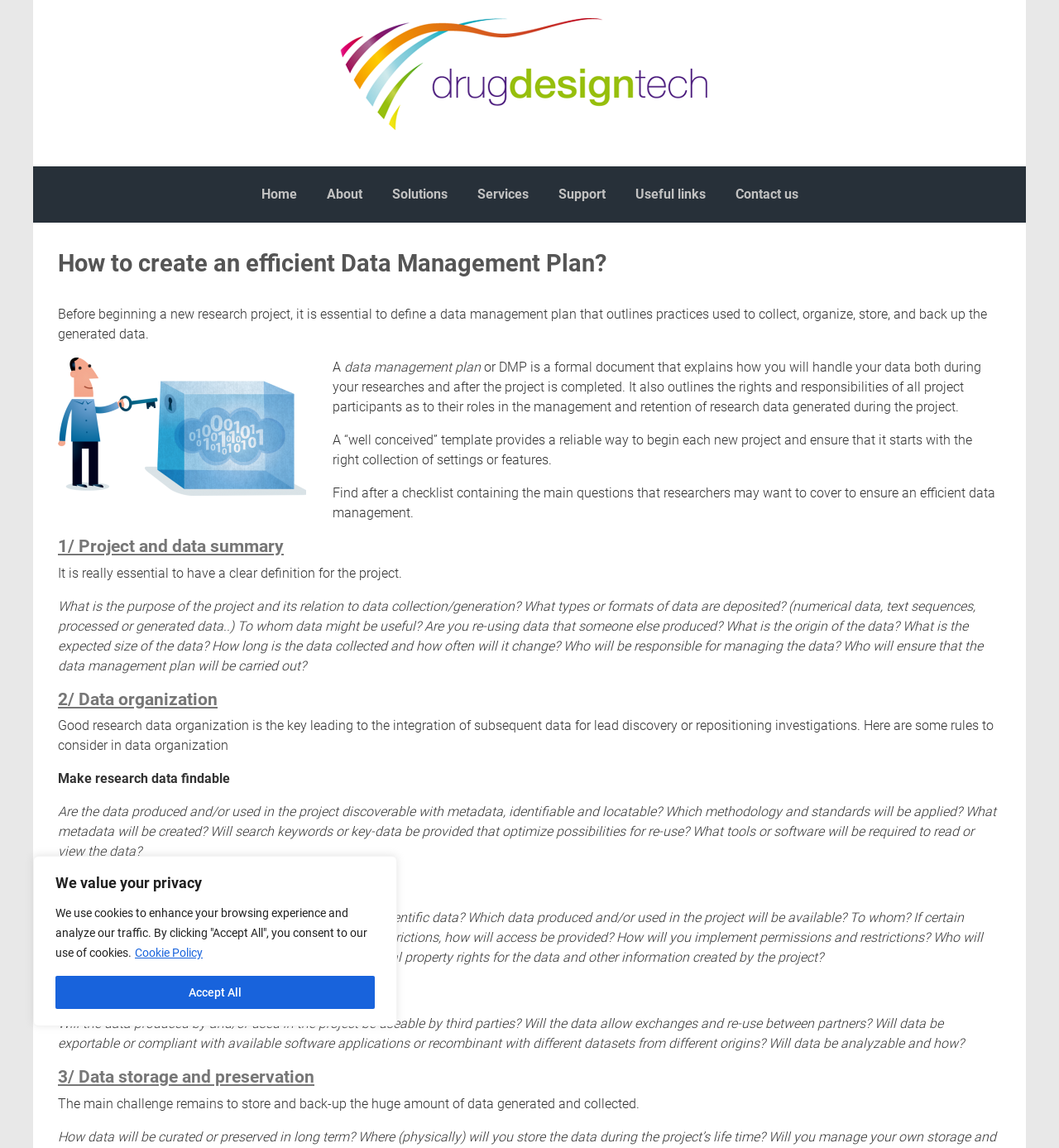Answer the following query with a single word or phrase:
Who will ensure that the data management plan will be carried out?

The person responsible for managing data